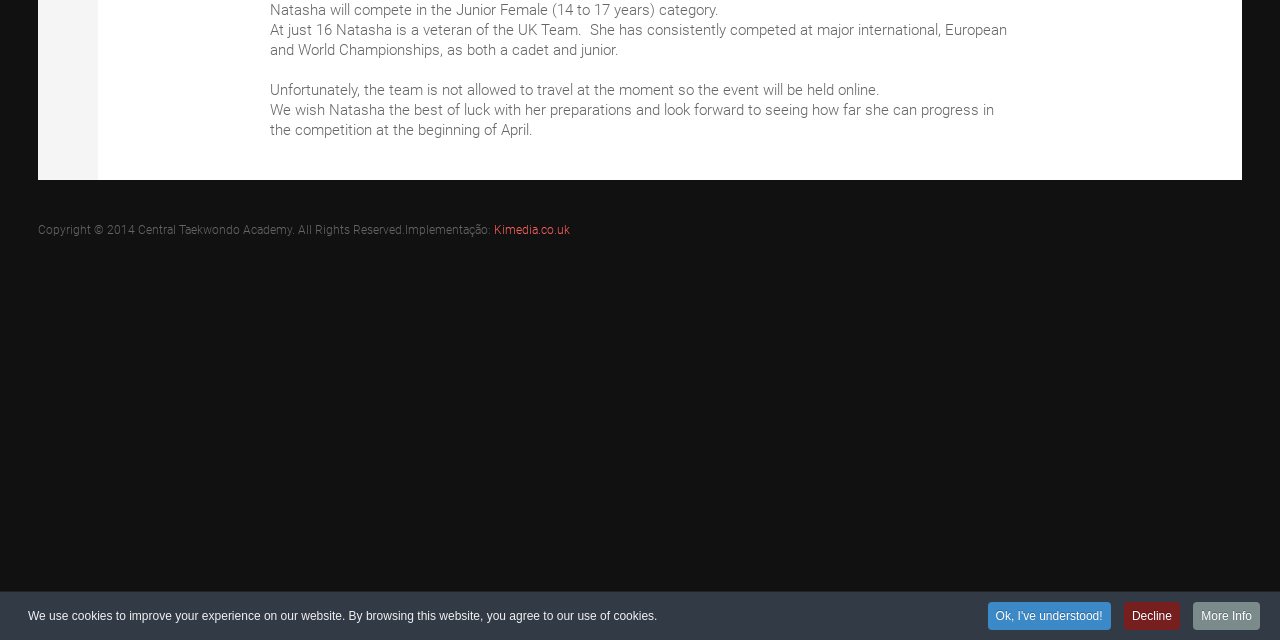Find the bounding box coordinates for the HTML element described in this sentence: "Decline". Provide the coordinates as four float numbers between 0 and 1, in the format [left, top, right, bottom].

[0.878, 0.941, 0.922, 0.984]